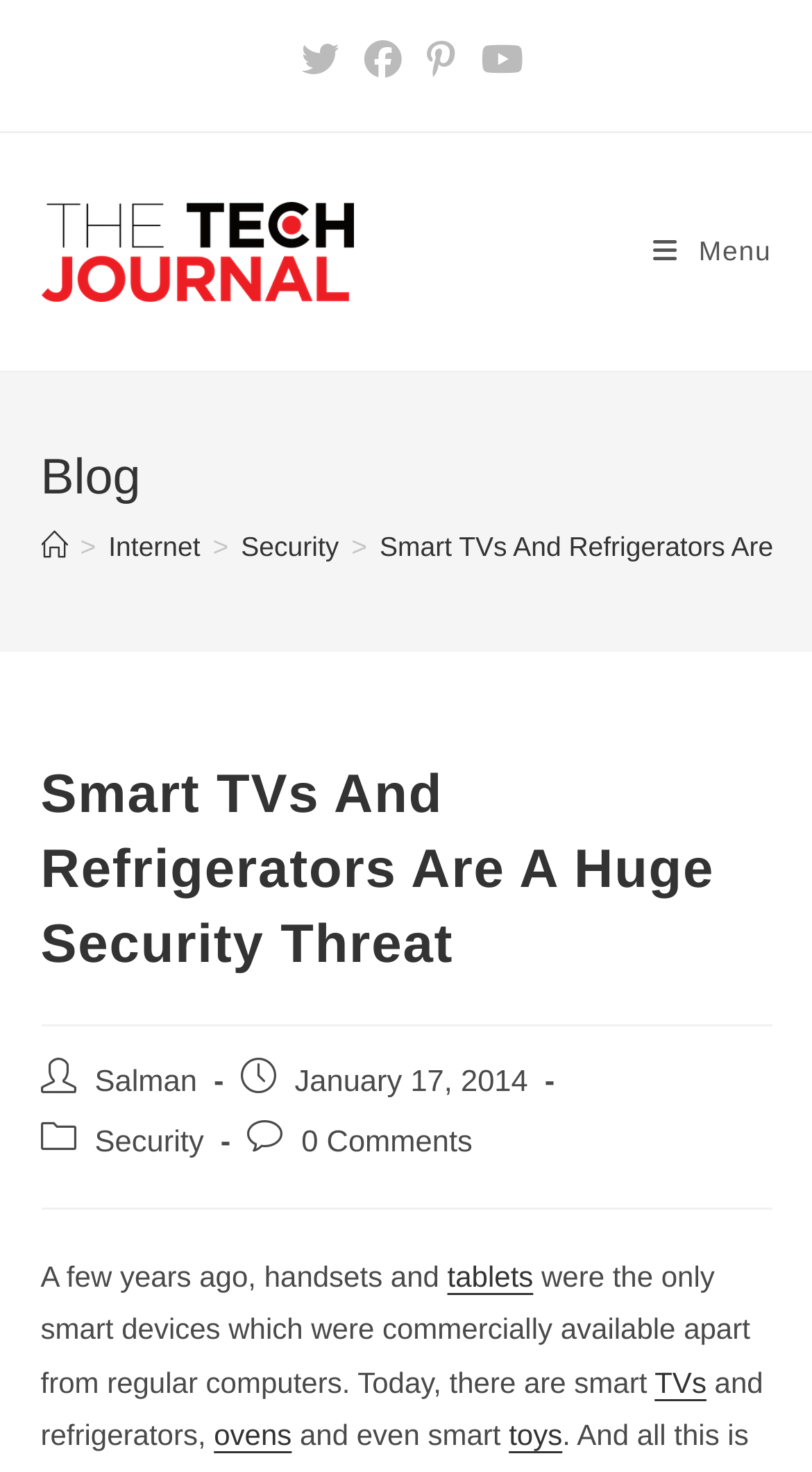Identify the bounding box coordinates of the clickable section necessary to follow the following instruction: "Read the post by Salman". The coordinates should be presented as four float numbers from 0 to 1, i.e., [left, top, right, bottom].

[0.117, 0.724, 0.243, 0.746]